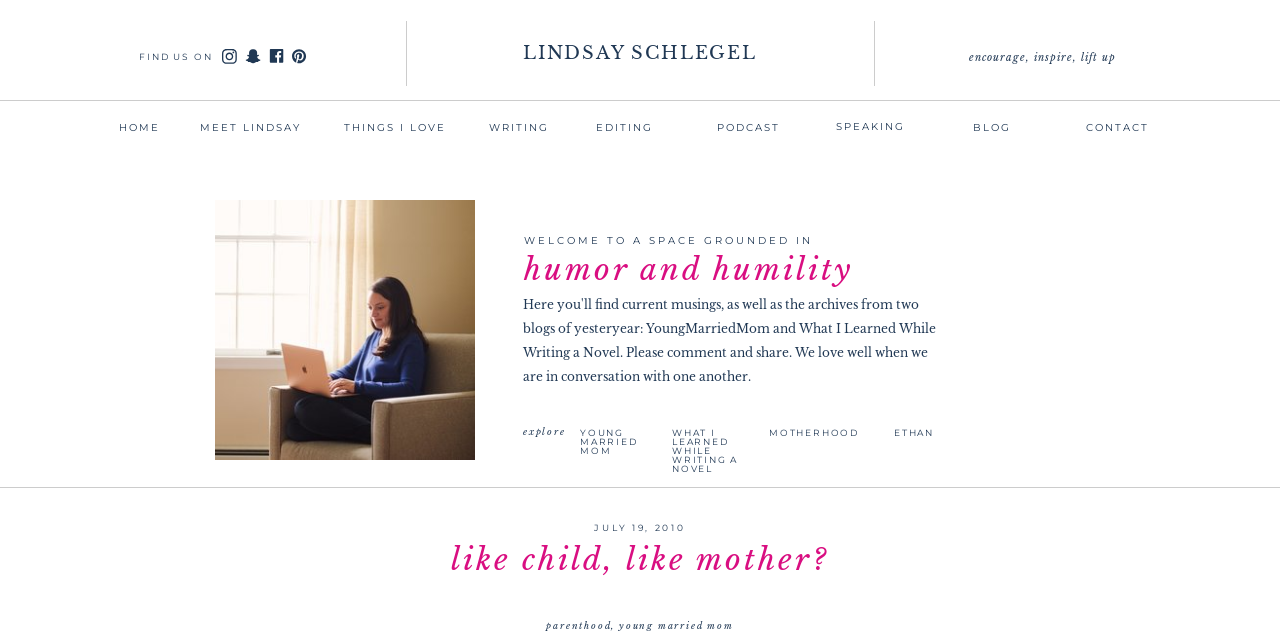Provide a short answer using a single word or phrase for the following question: 
What is the title of the blog post?

Like Child, Like Mother?